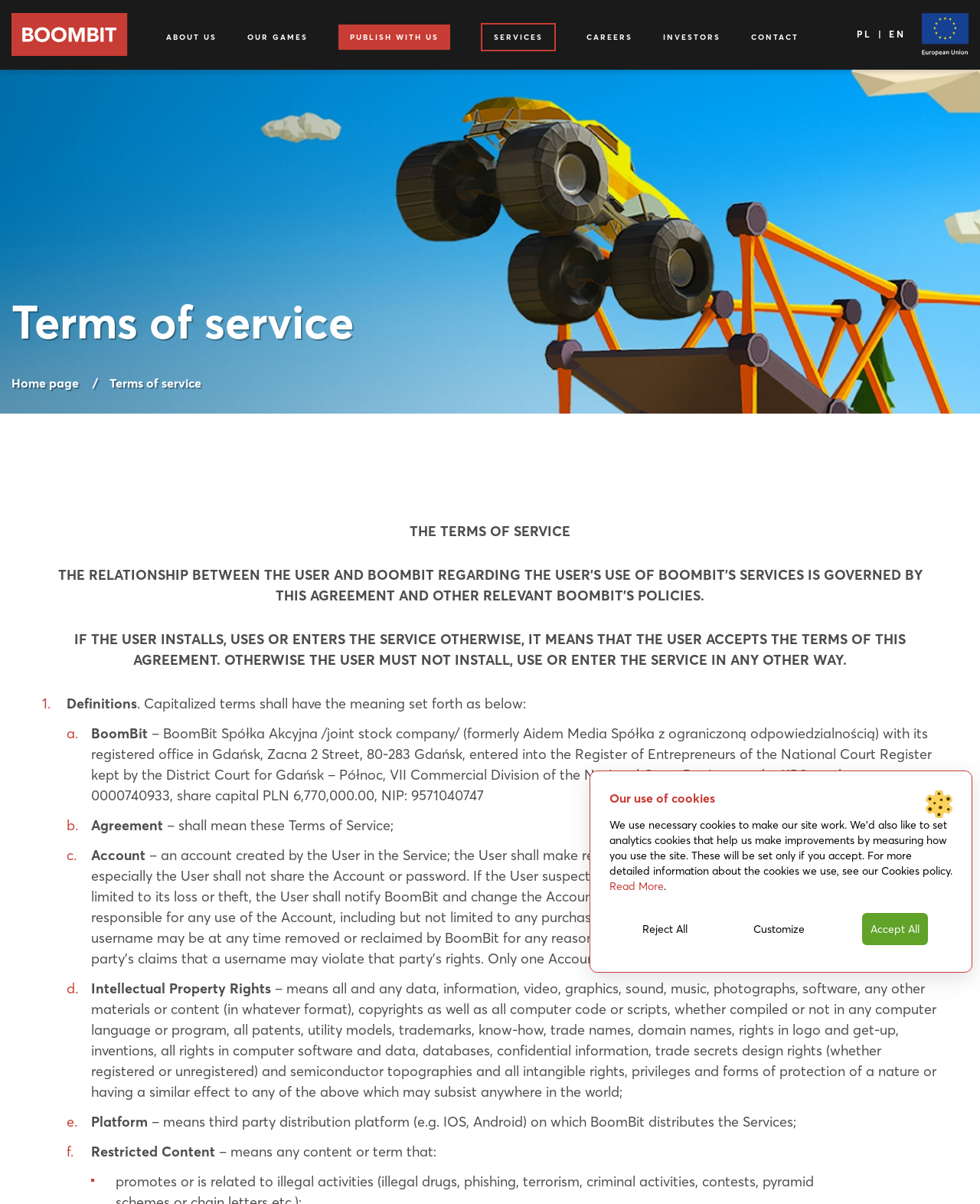Provide the bounding box coordinates of the HTML element described as: "Read More". The bounding box coordinates should be four float numbers between 0 and 1, i.e., [left, top, right, bottom].

[0.622, 0.73, 0.677, 0.742]